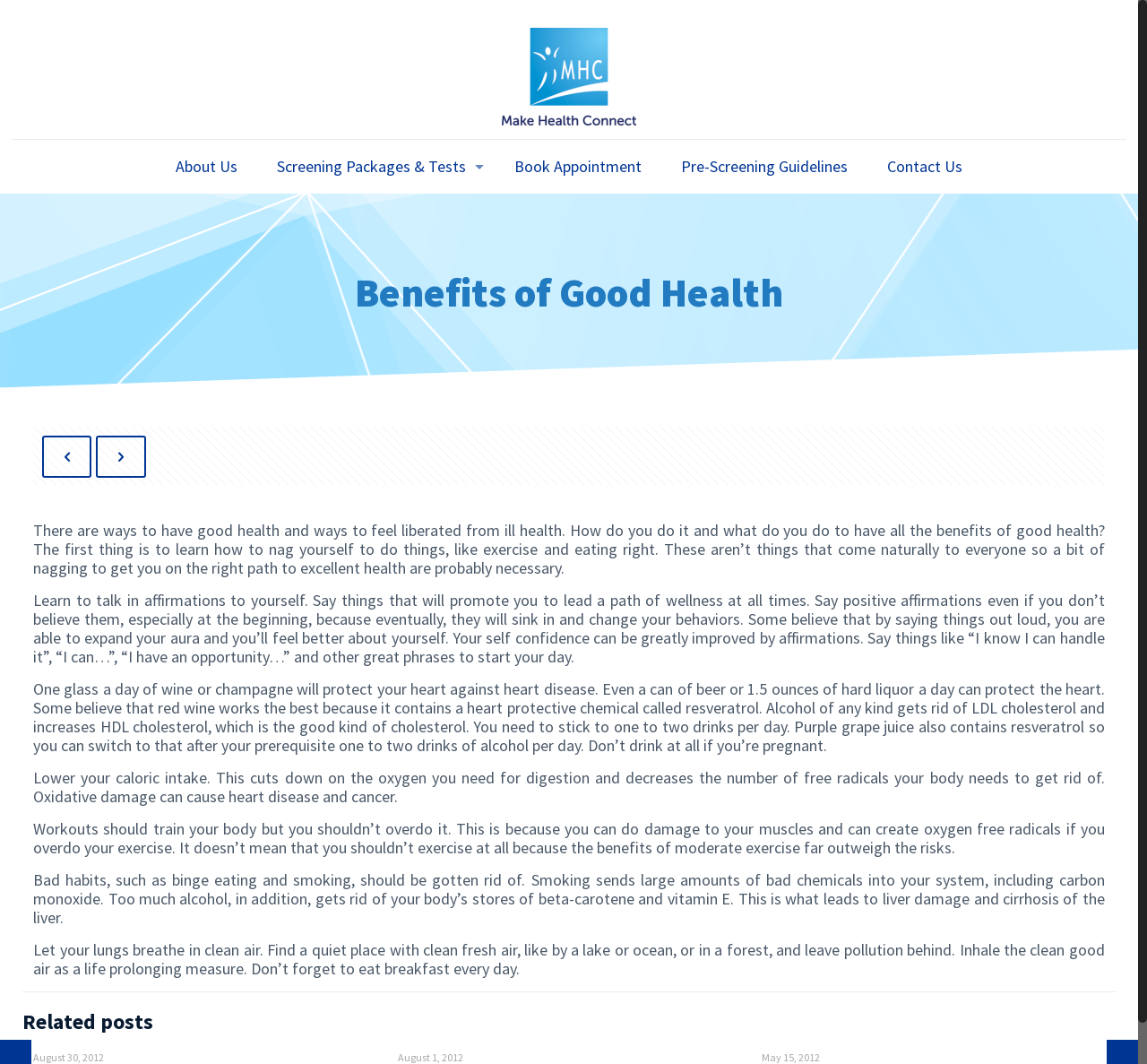How many related posts are listed at the bottom of the page?
Examine the image and provide an in-depth answer to the question.

The page lists three related posts with dates 'August 30, 2012', 'August 1, 2012', and 'May 15, 2012'.